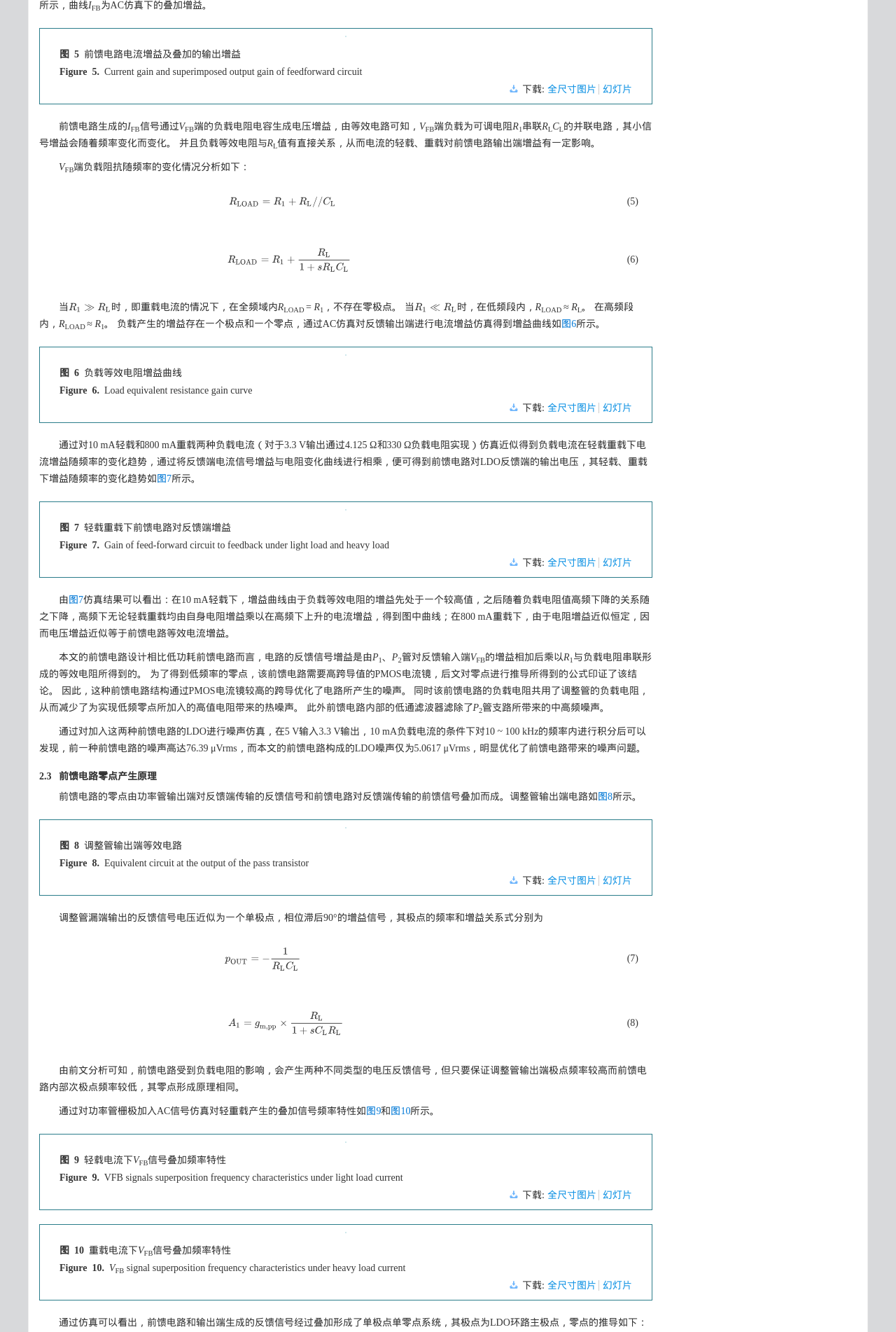Please identify the bounding box coordinates of the clickable region that I should interact with to perform the following instruction: "view figure 5". The coordinates should be expressed as four float numbers between 0 and 1, i.e., [left, top, right, bottom].

[0.051, 0.027, 0.721, 0.036]